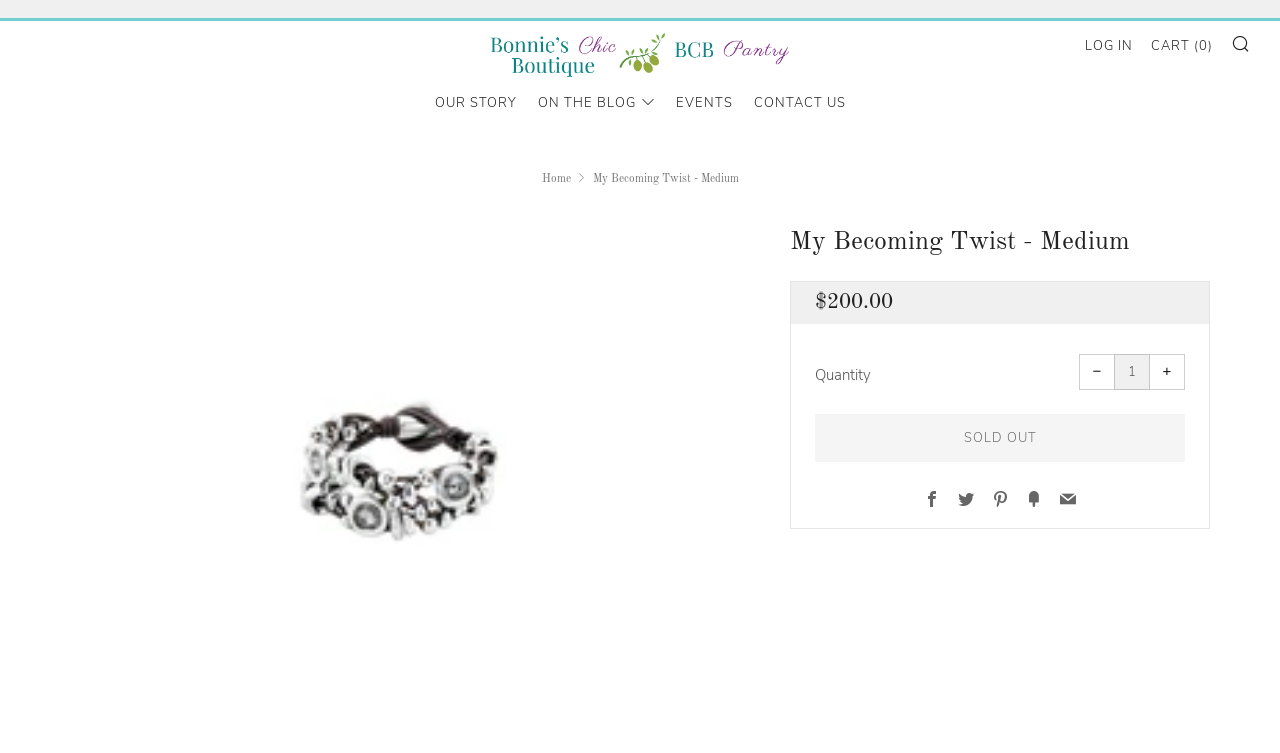What is the quantity of the product?
Please provide a single word or phrase as your answer based on the screenshot.

1